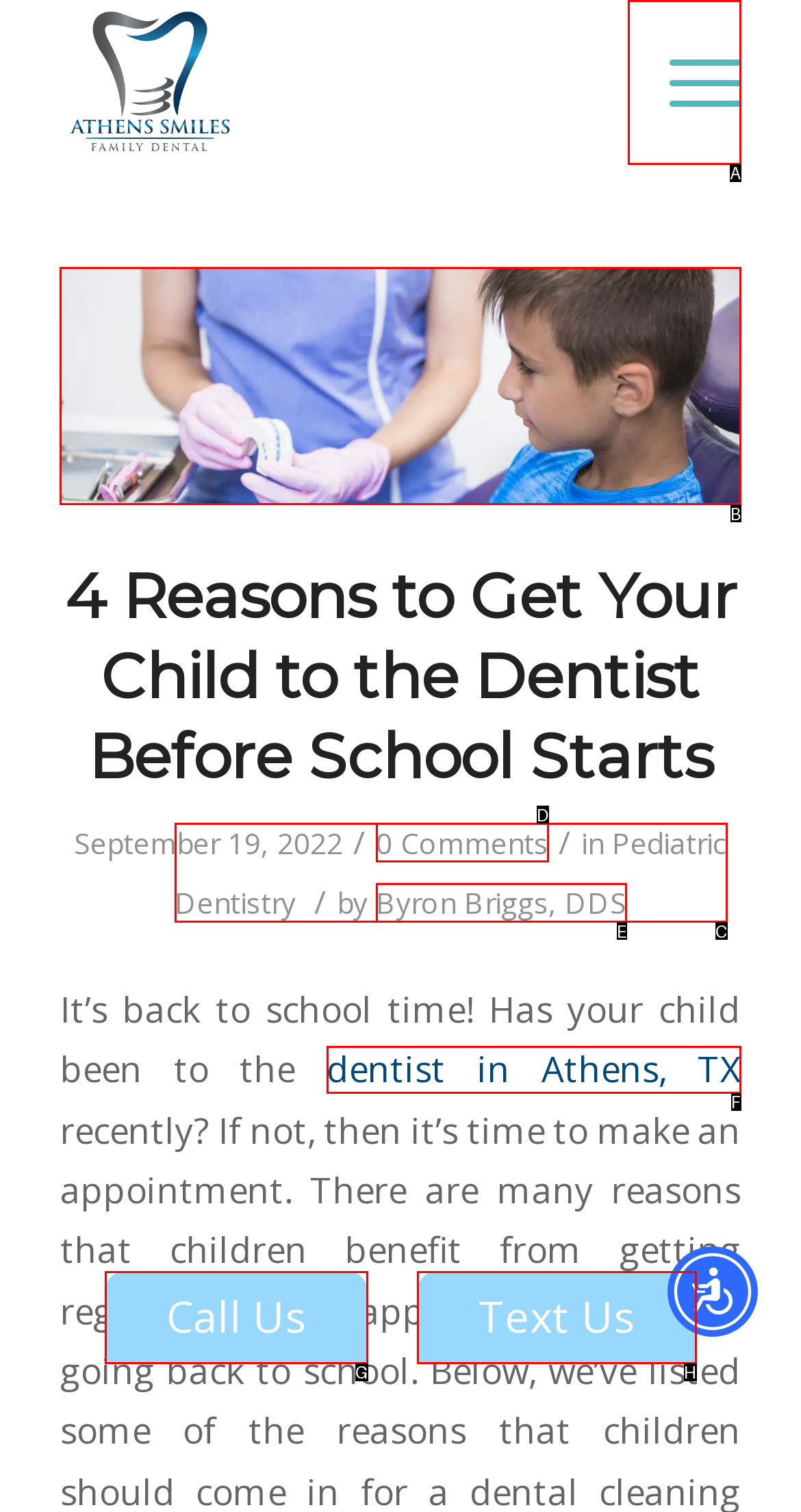Select the right option to accomplish this task: Read the article about 4 Reasons to Get Your Child to the Dentist Before School Starts. Reply with the letter corresponding to the correct UI element.

B